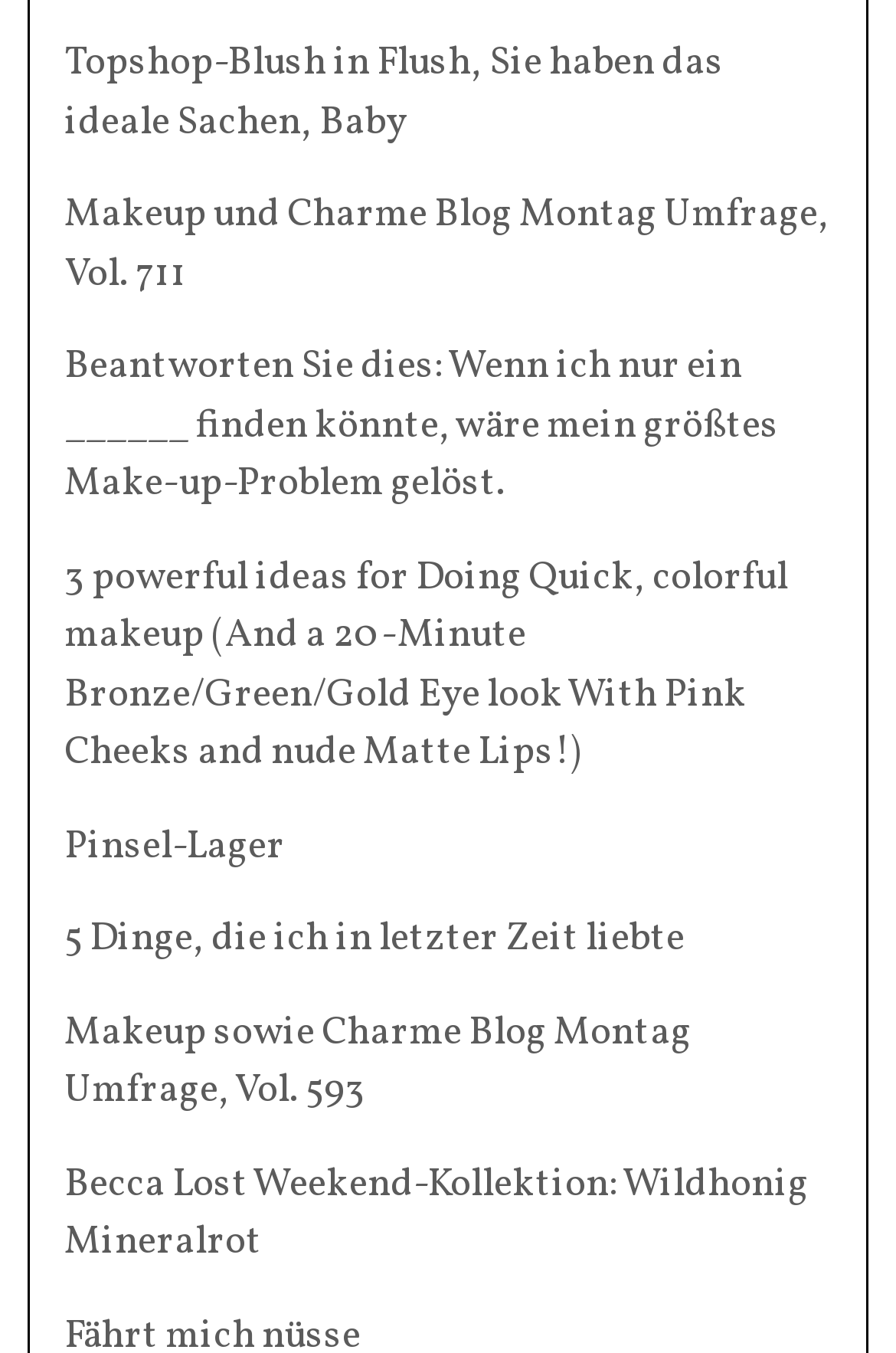How many links are there on the webpage?
Identify the answer in the screenshot and reply with a single word or phrase.

8